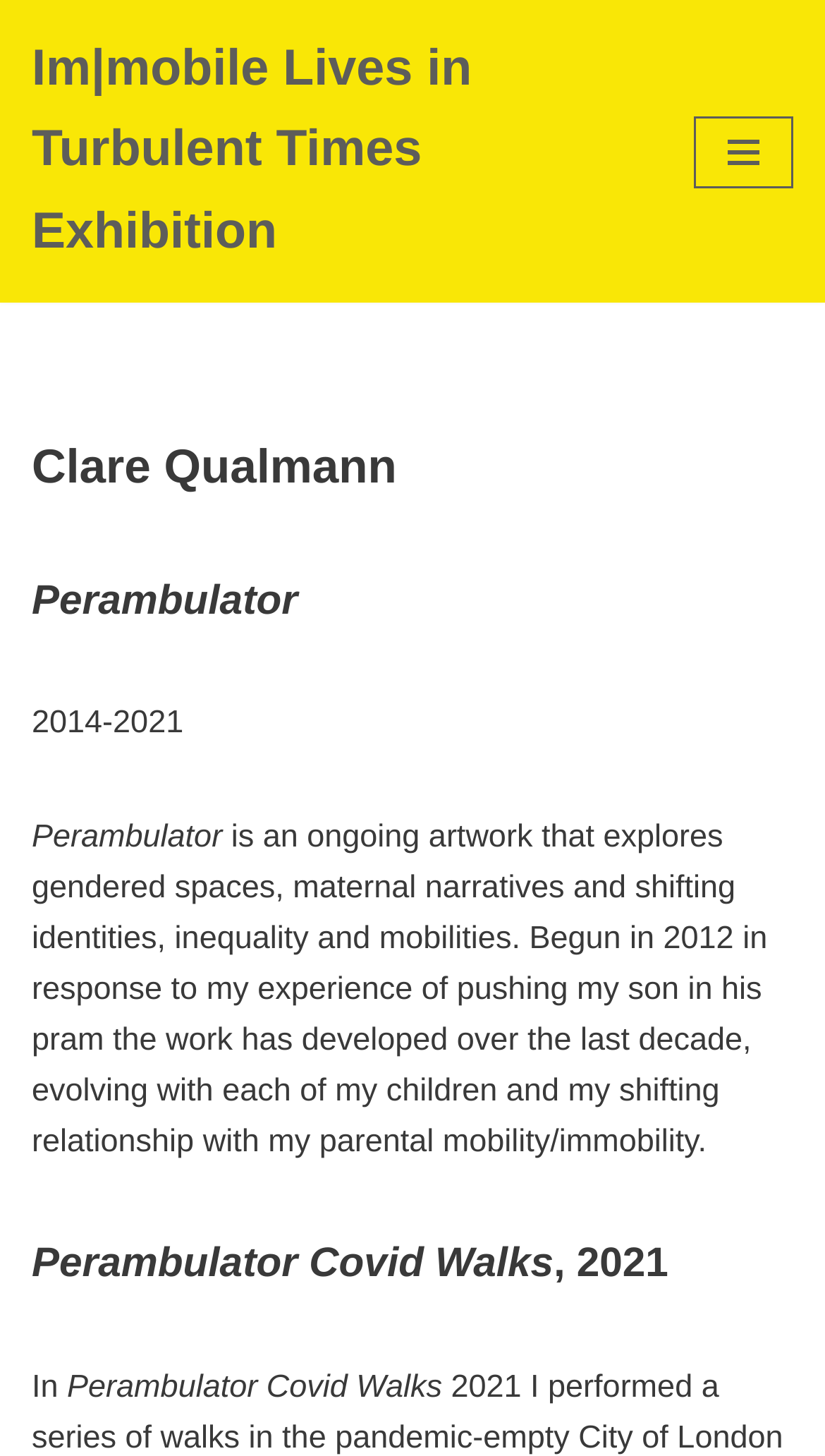Determine the bounding box coordinates of the UI element described by: "Skip to content".

[0.0, 0.047, 0.077, 0.076]